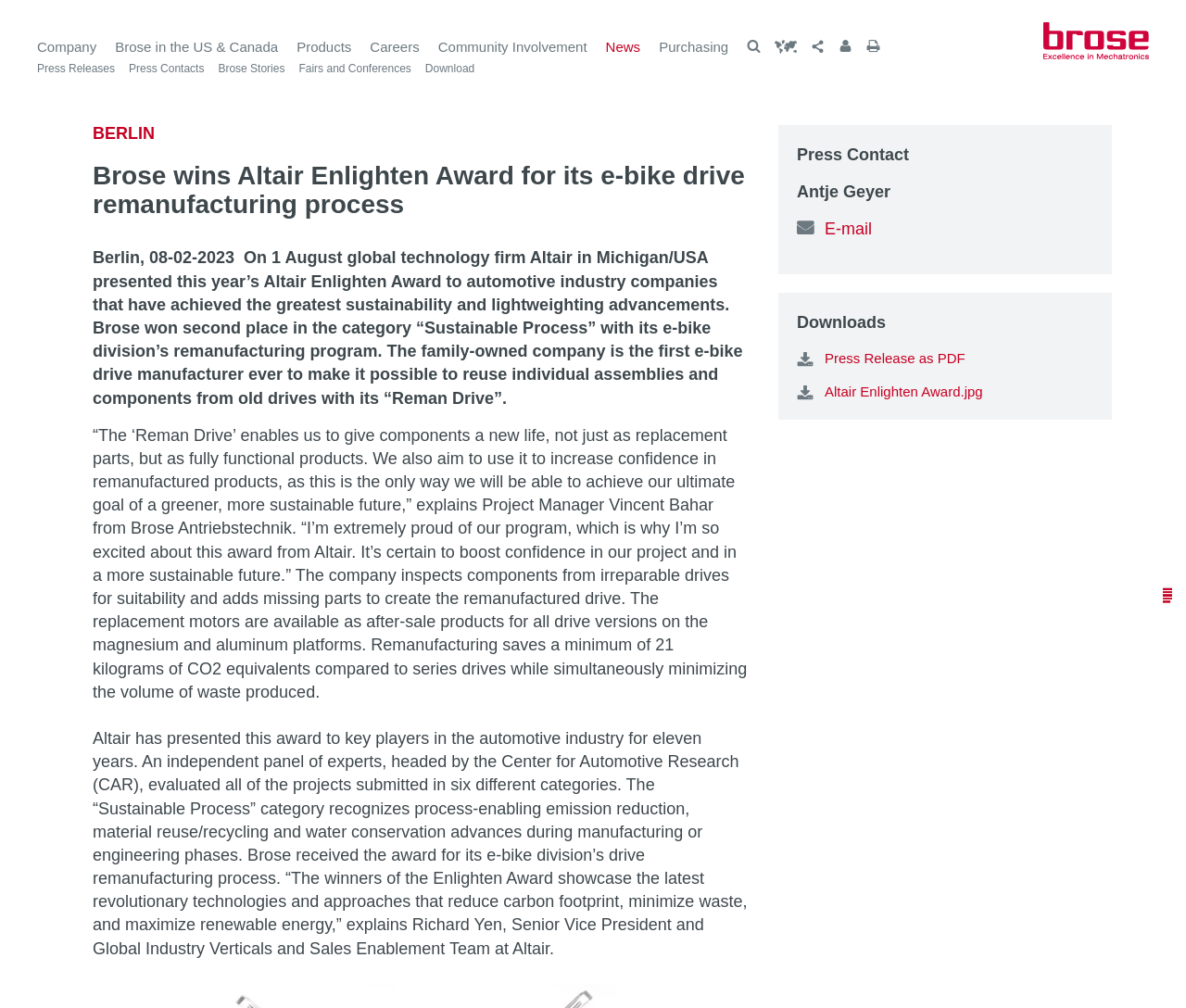Indicate the bounding box coordinates of the element that needs to be clicked to satisfy the following instruction: "Contact Antje Geyer via E-mail". The coordinates should be four float numbers between 0 and 1, i.e., [left, top, right, bottom].

[0.672, 0.216, 0.922, 0.239]